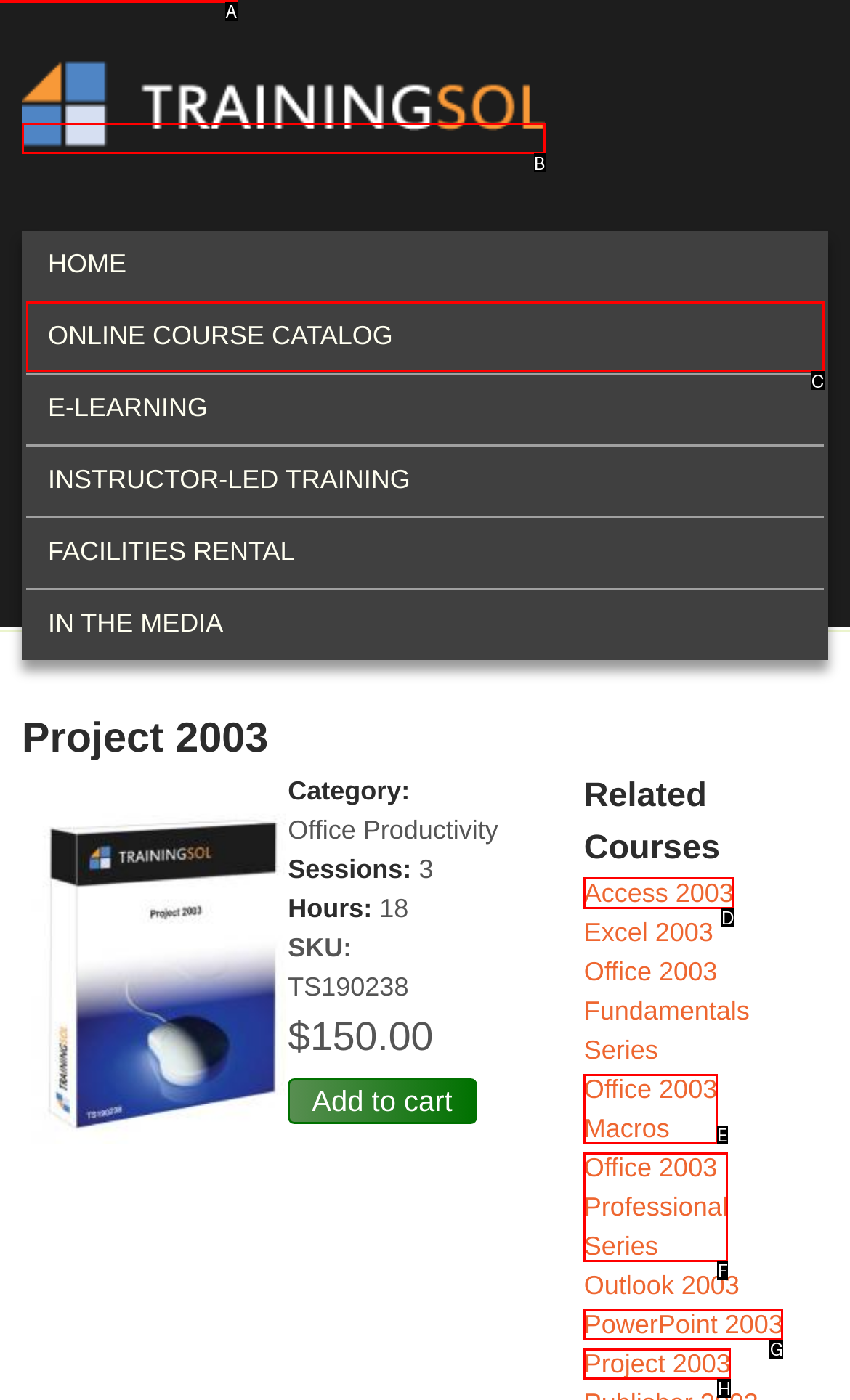Find the HTML element to click in order to complete this task: Click the 'Access 2003' link
Answer with the letter of the correct option.

D